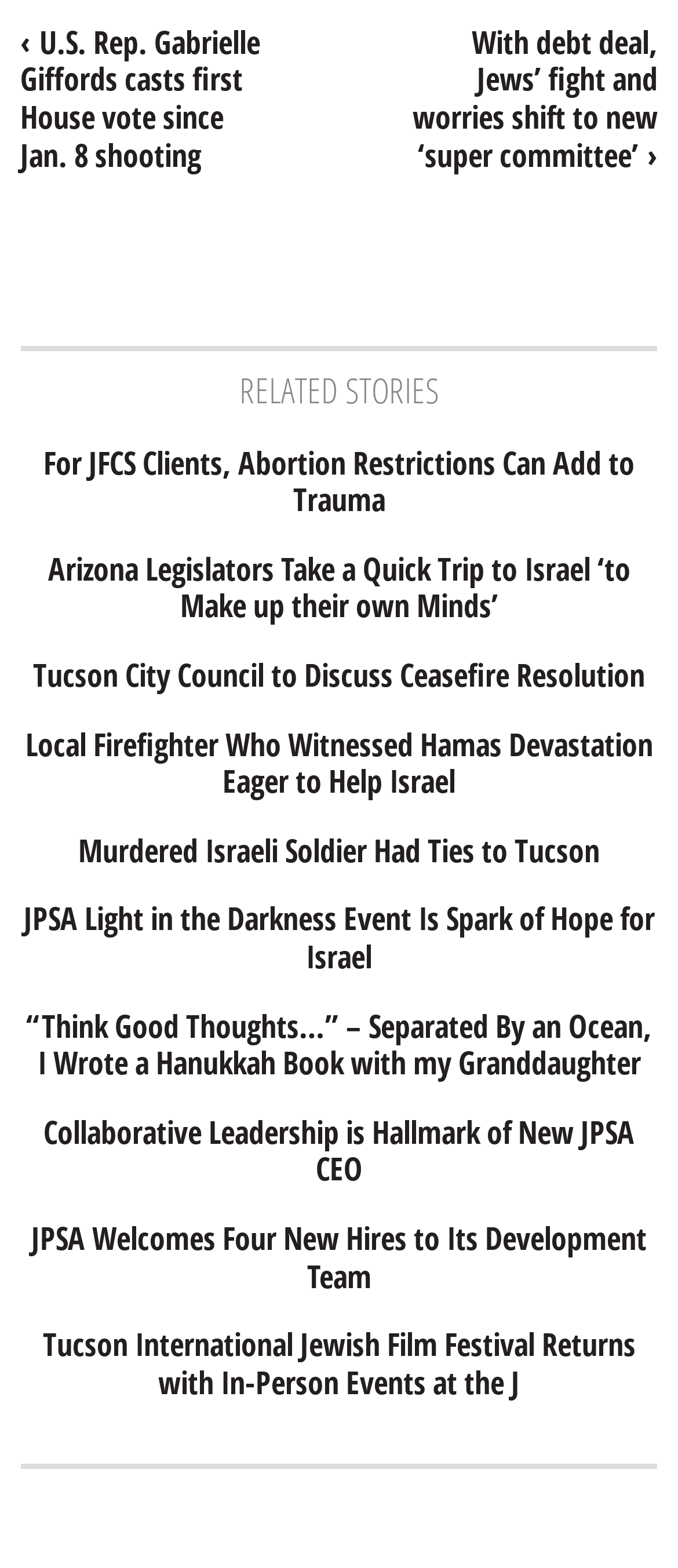Select the bounding box coordinates of the element I need to click to carry out the following instruction: "Discover Educational Innovation".

None